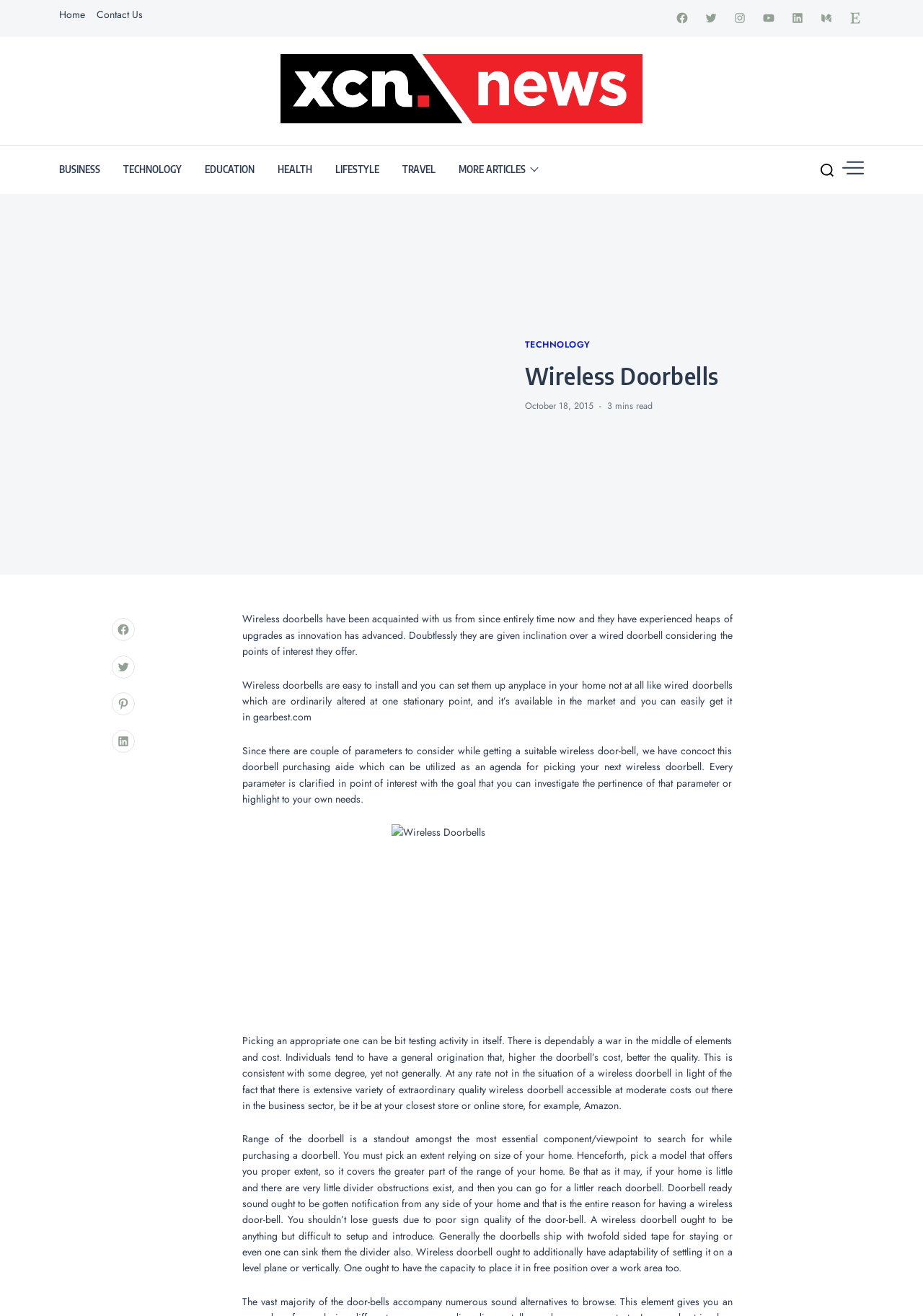Please locate the bounding box coordinates for the element that should be clicked to achieve the following instruction: "Click on Home". Ensure the coordinates are given as four float numbers between 0 and 1, i.e., [left, top, right, bottom].

[0.064, 0.005, 0.092, 0.016]